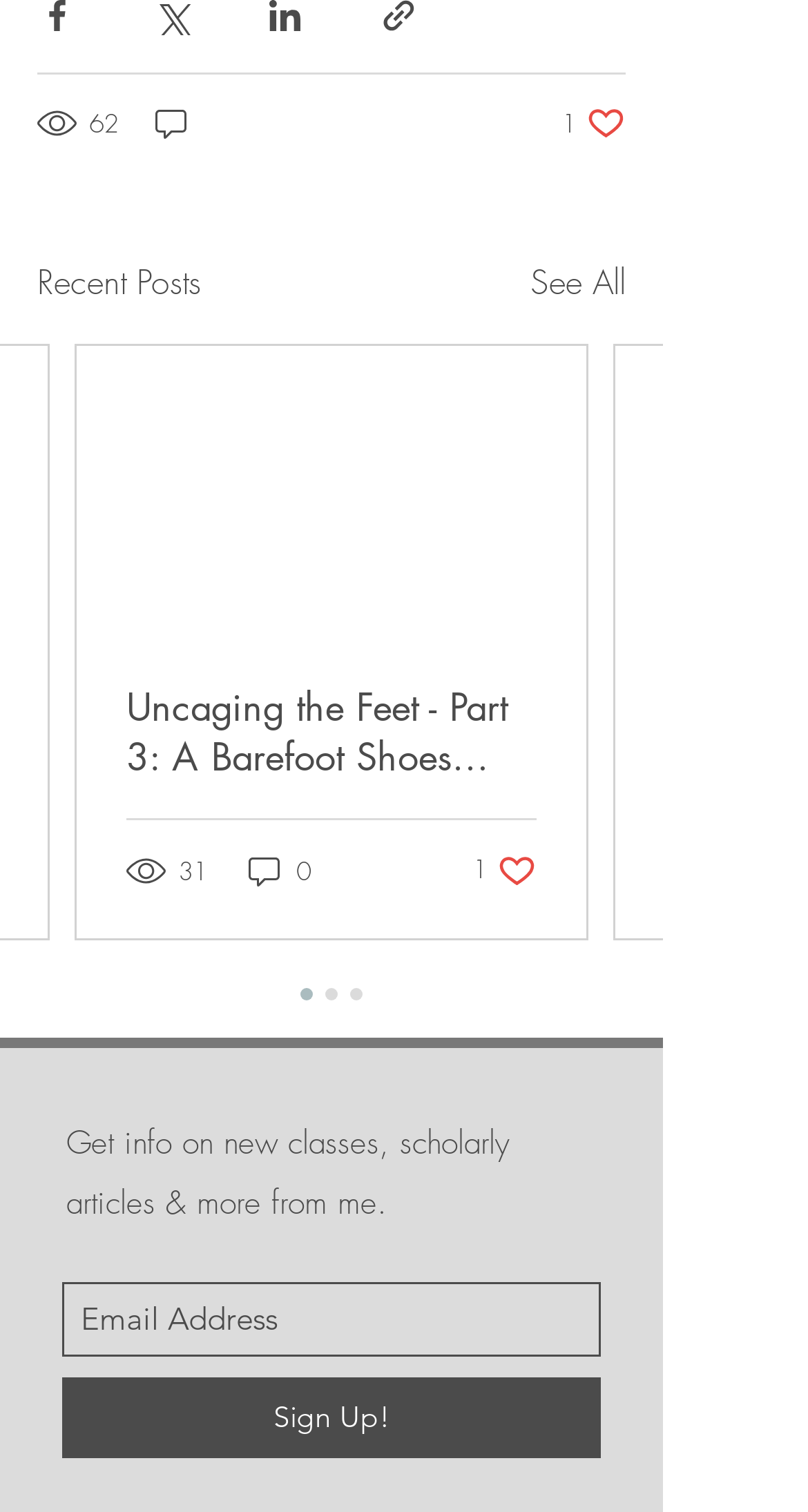Please look at the image and answer the question with a detailed explanation: What is the view count of the first post?

I looked for the generic element with the OCR text '62 views' and found it as a child of the first article element, so I concluded that the view count of the first post is 62.